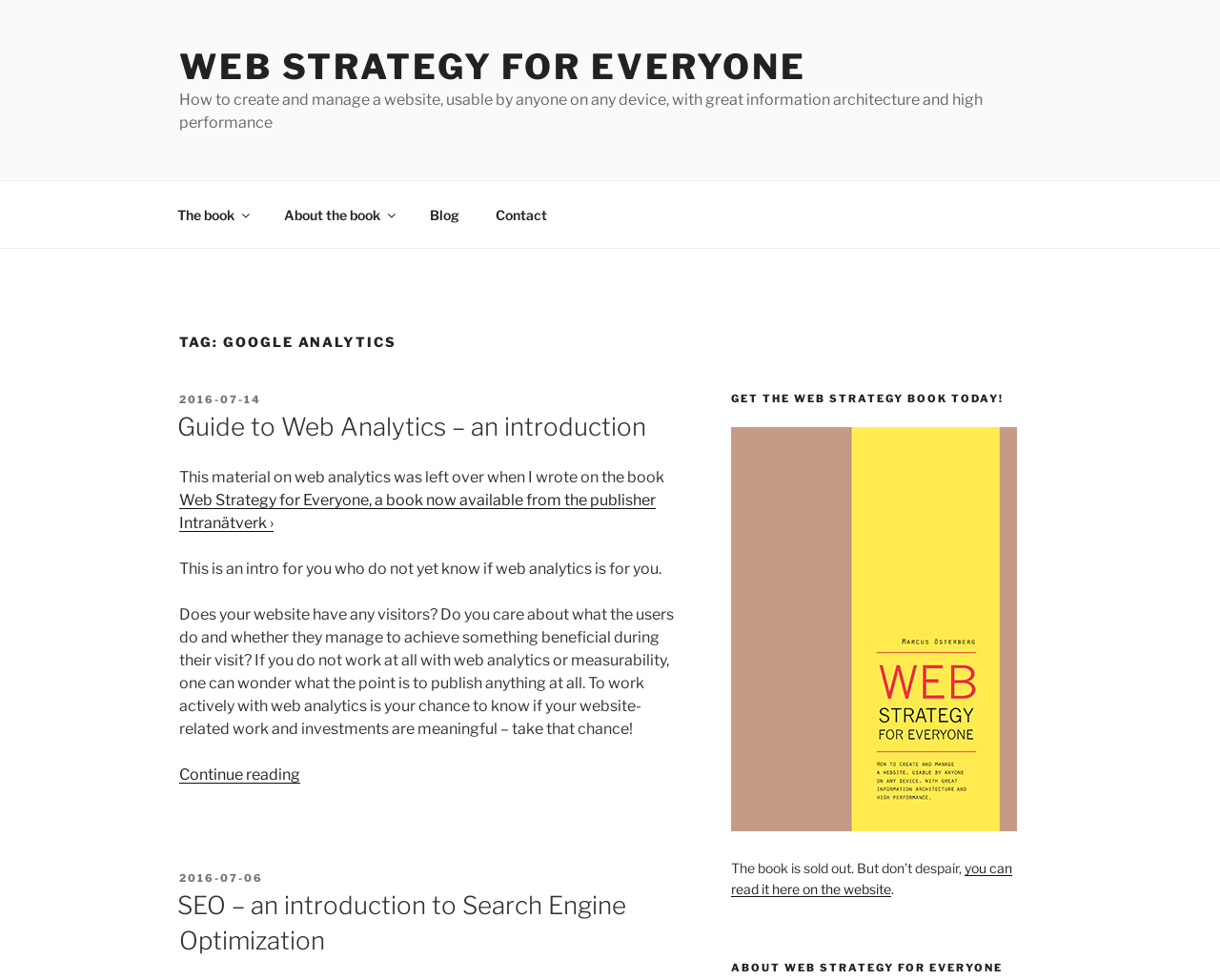Identify the primary heading of the webpage and provide its text.

TAG: GOOGLE ANALYTICS